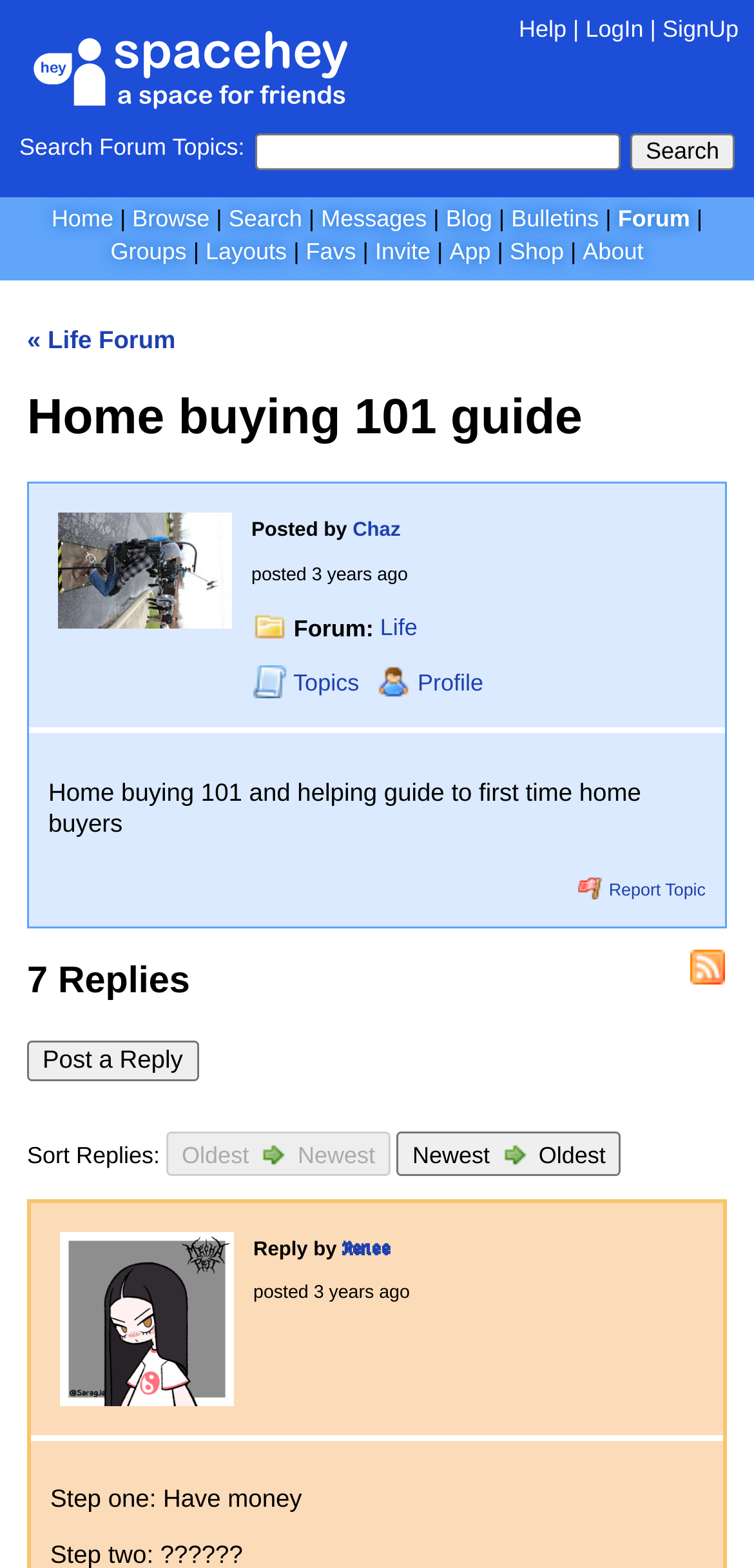Give a short answer to this question using one word or a phrase:
How many replies are there to the forum topic?

7